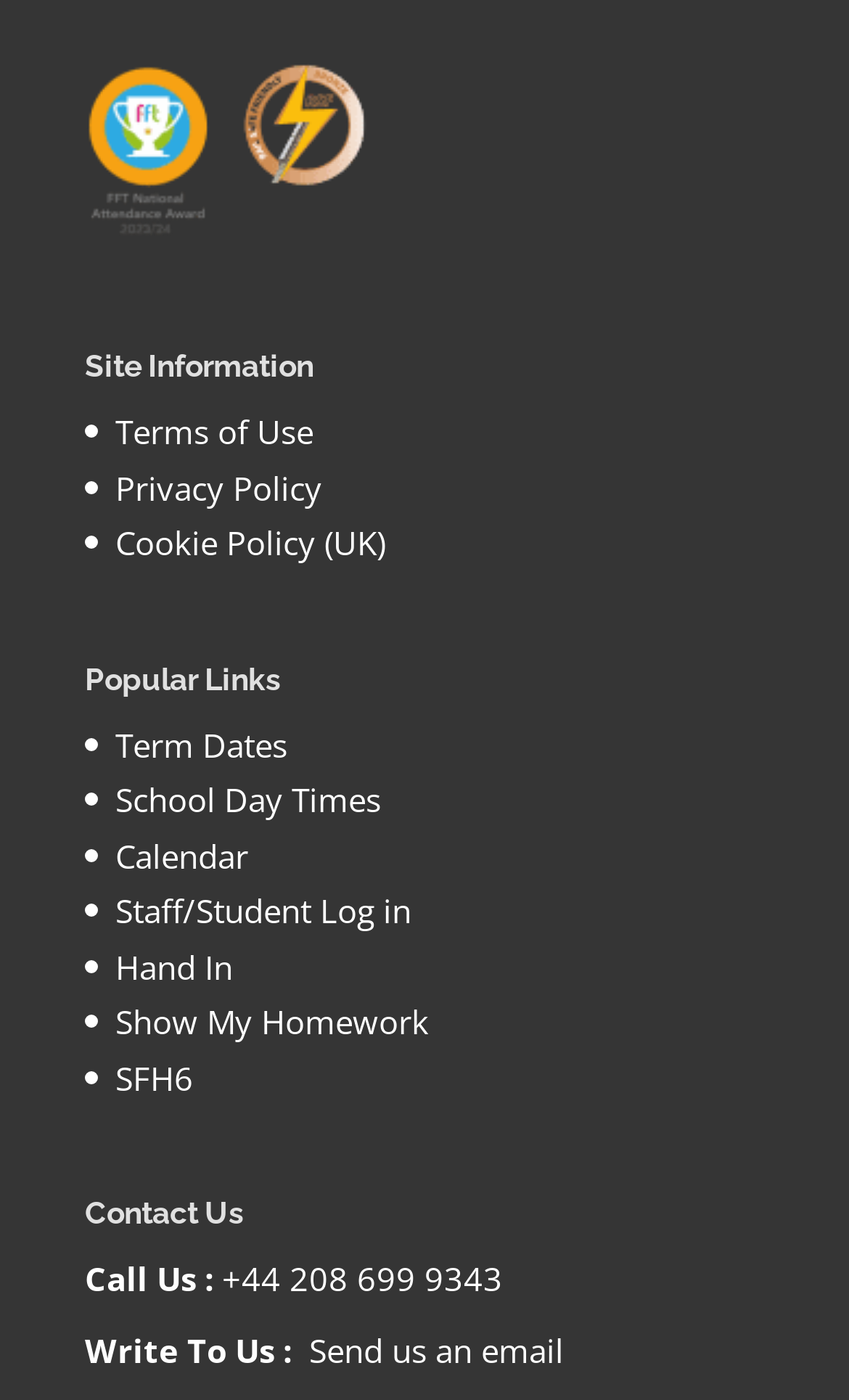Determine the bounding box coordinates of the clickable area required to perform the following instruction: "Contact us". The coordinates should be represented as four float numbers between 0 and 1: [left, top, right, bottom].

None